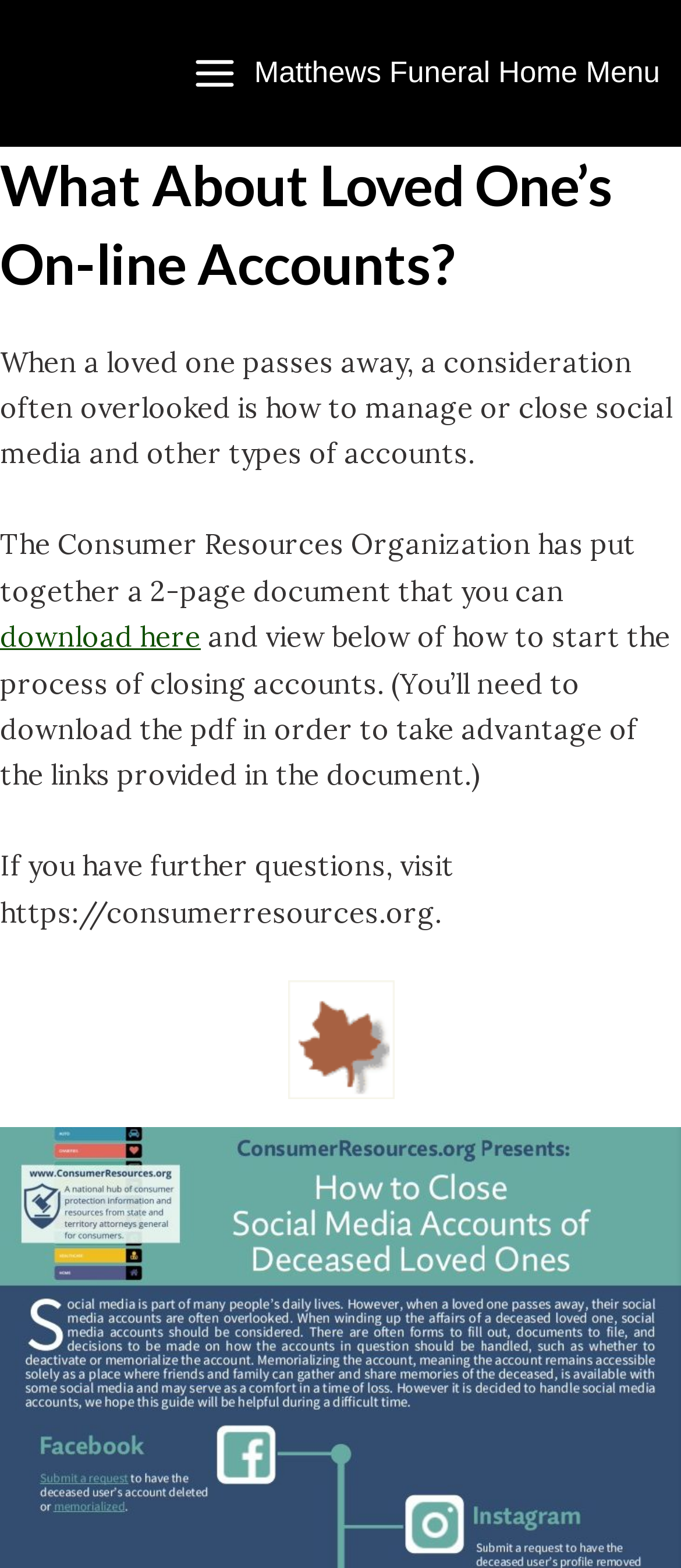What is the topic of the webpage?
Craft a detailed and extensive response to the question.

The webpage is about managing or closing social media and other types of accounts of a loved one who has passed away, as indicated by the heading and the text on the webpage.